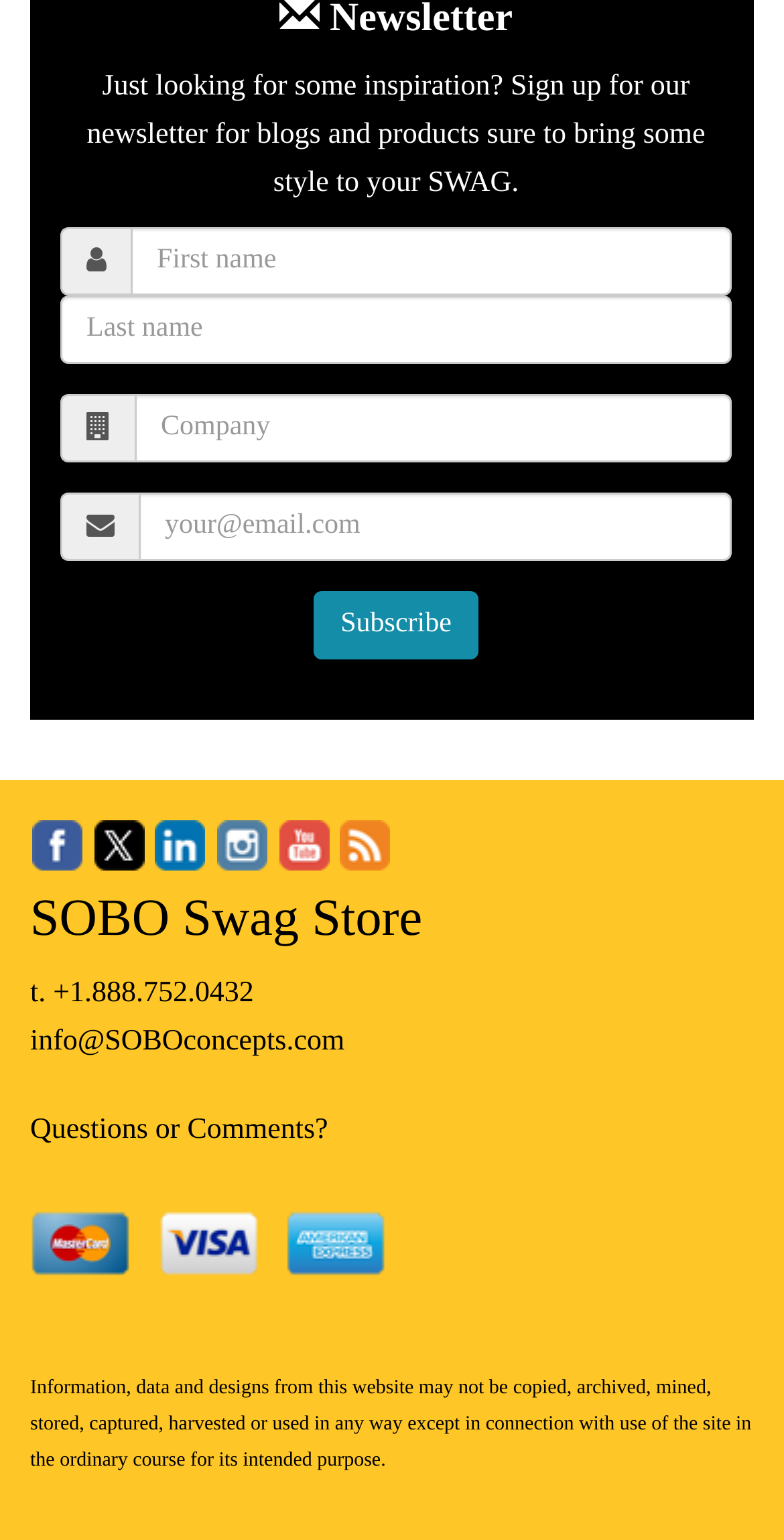What information is required to subscribe to the newsletter?
Please provide a detailed and thorough answer to the question.

The layout tables and static texts on the webpage indicate that the user needs to provide their first name, last name, company, and email address to subscribe to the newsletter.